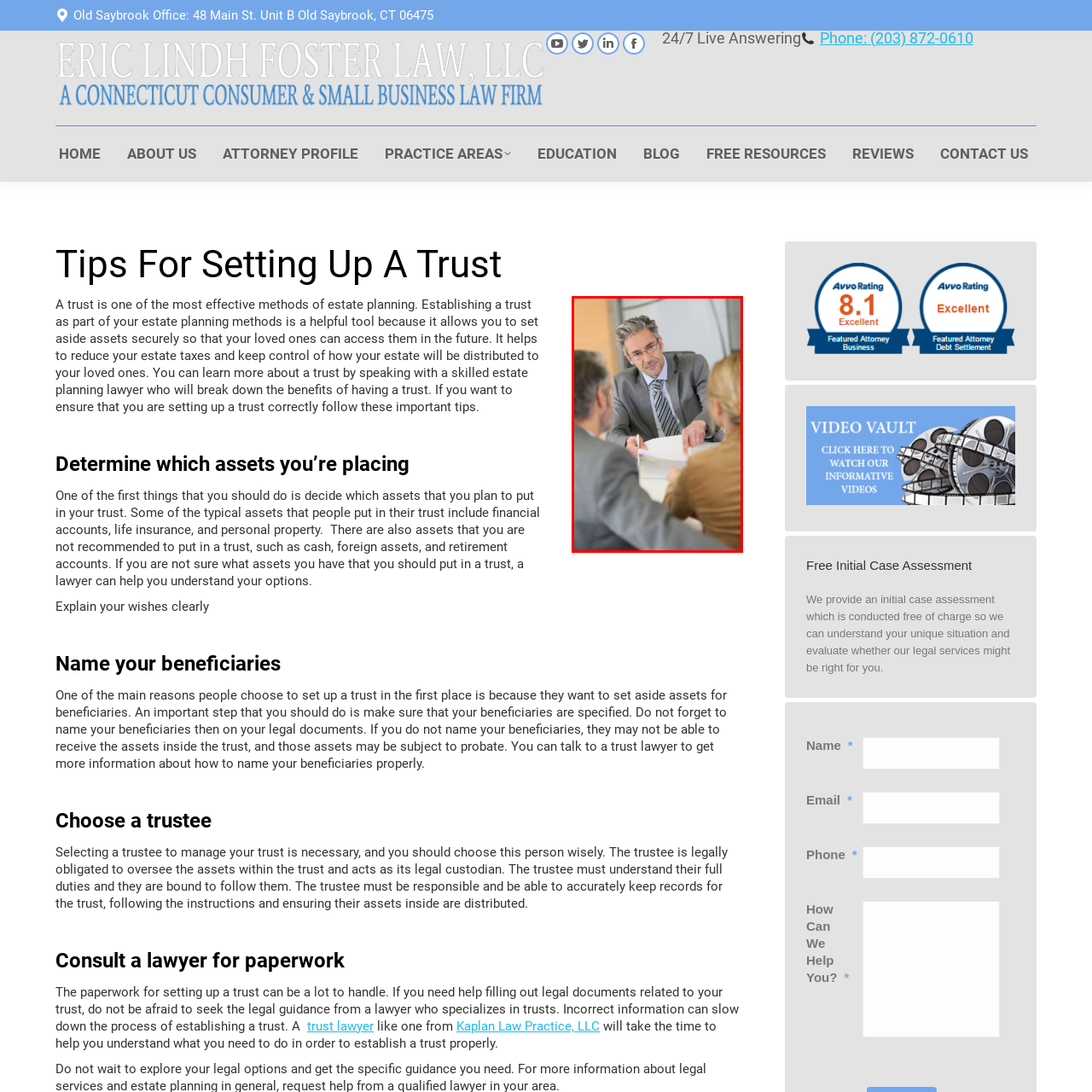Examine the image inside the red bounding box and deliver a thorough answer to the question that follows, drawing information from the image: What is the couple's role in the scene?

The couple is sitting across from the lawyer, listening attentively to the information being presented, suggesting that they are potential clients seeking legal guidance on estate planning.